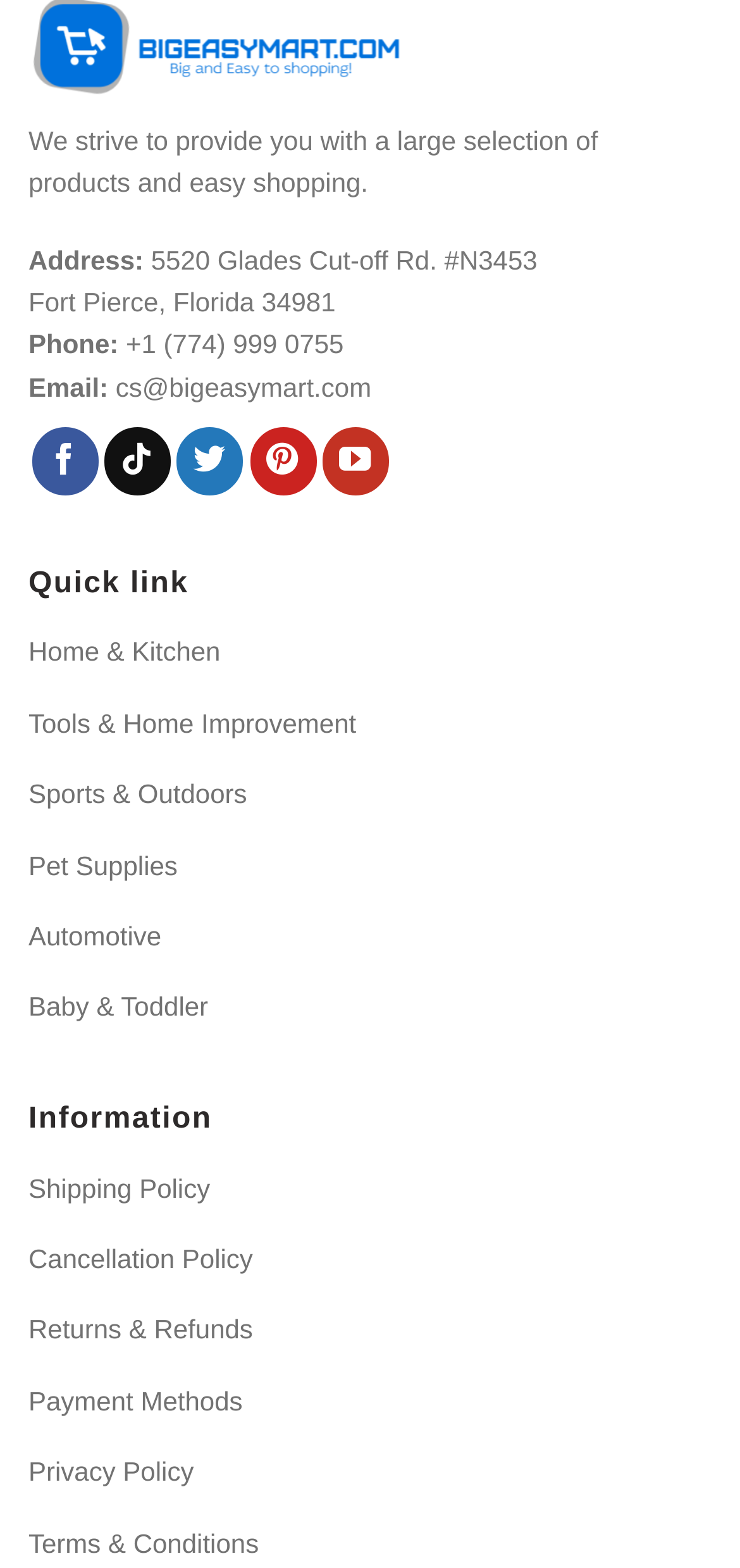Indicate the bounding box coordinates of the element that needs to be clicked to satisfy the following instruction: "Contact the lawyer". The coordinates should be four float numbers between 0 and 1, i.e., [left, top, right, bottom].

None